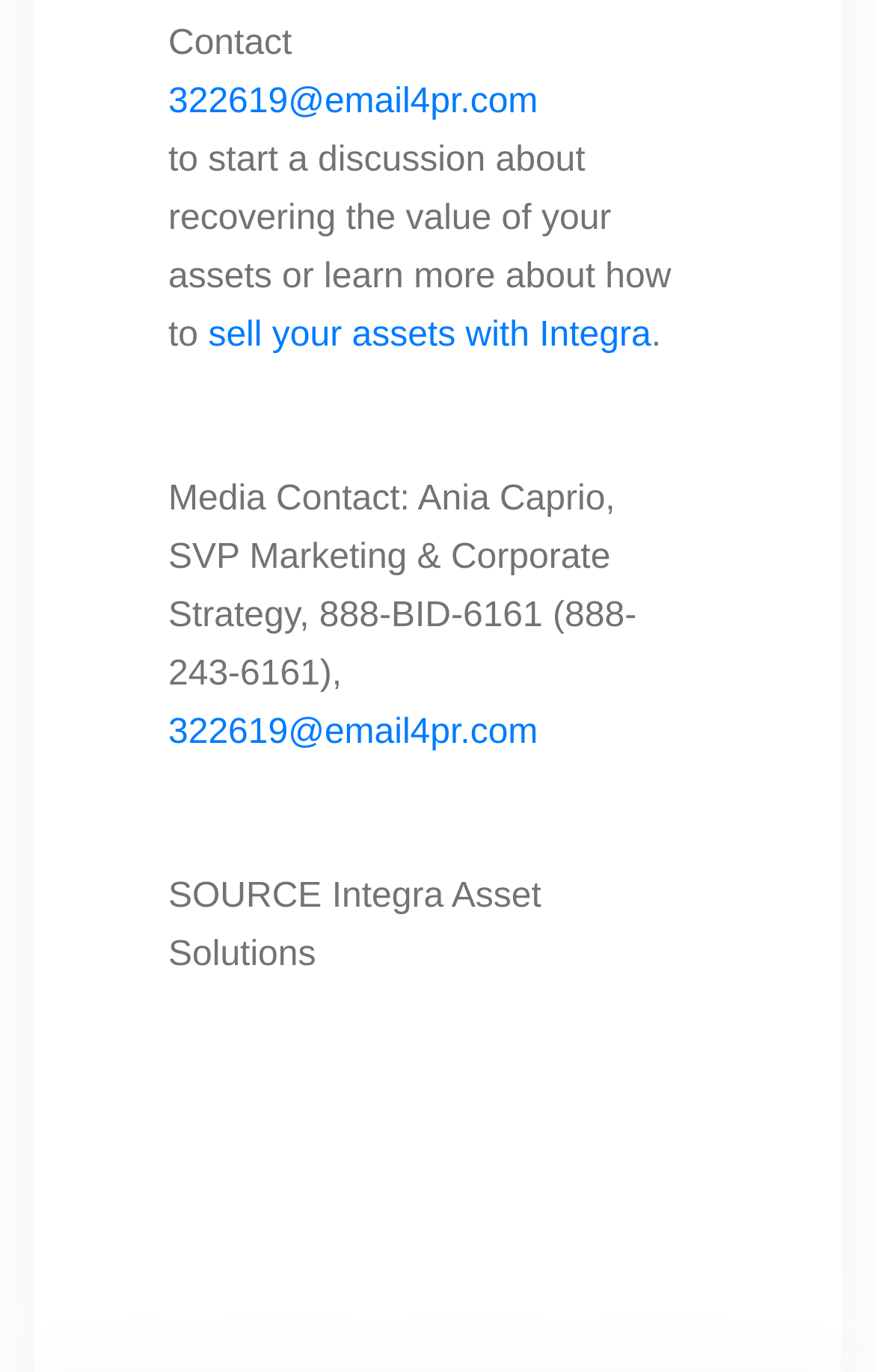What is the purpose of the link 'sell your assets with Integra'?
Please provide a detailed answer to the question.

I found the purpose of the link by looking at the surrounding text, which says 'to start a discussion about recovering the value of your assets or learn more about how to', and then I saw the link 'sell your assets with Integra' right after it, suggesting that the link is related to starting a discussion about recovering asset value.